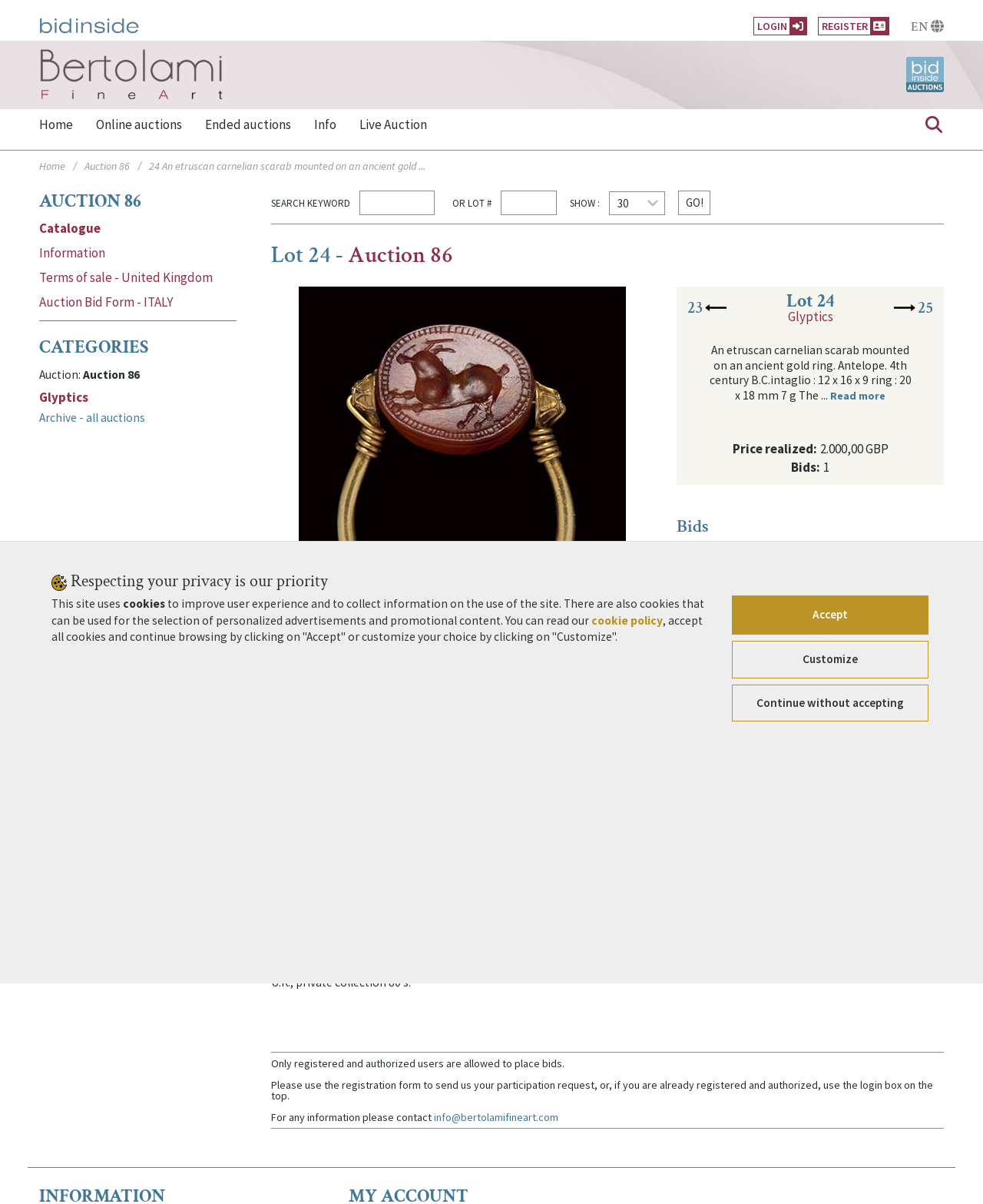Show the bounding box coordinates of the element that should be clicked to complete the task: "Contact info@bertolamifineart.com".

[0.441, 0.922, 0.568, 0.933]